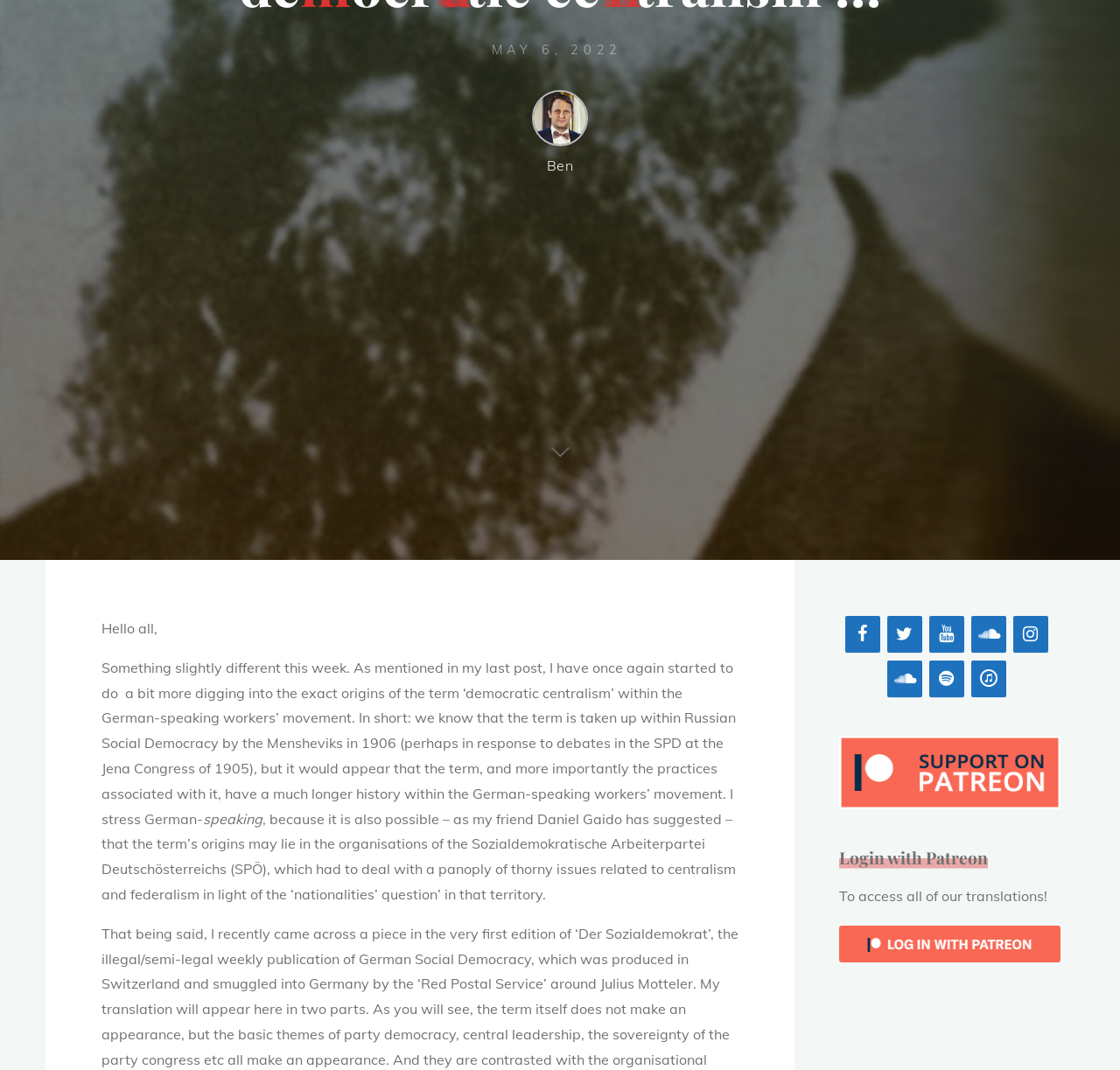Please locate the UI element described by "Ben" and provide its bounding box coordinates.

[0.475, 0.084, 0.525, 0.163]